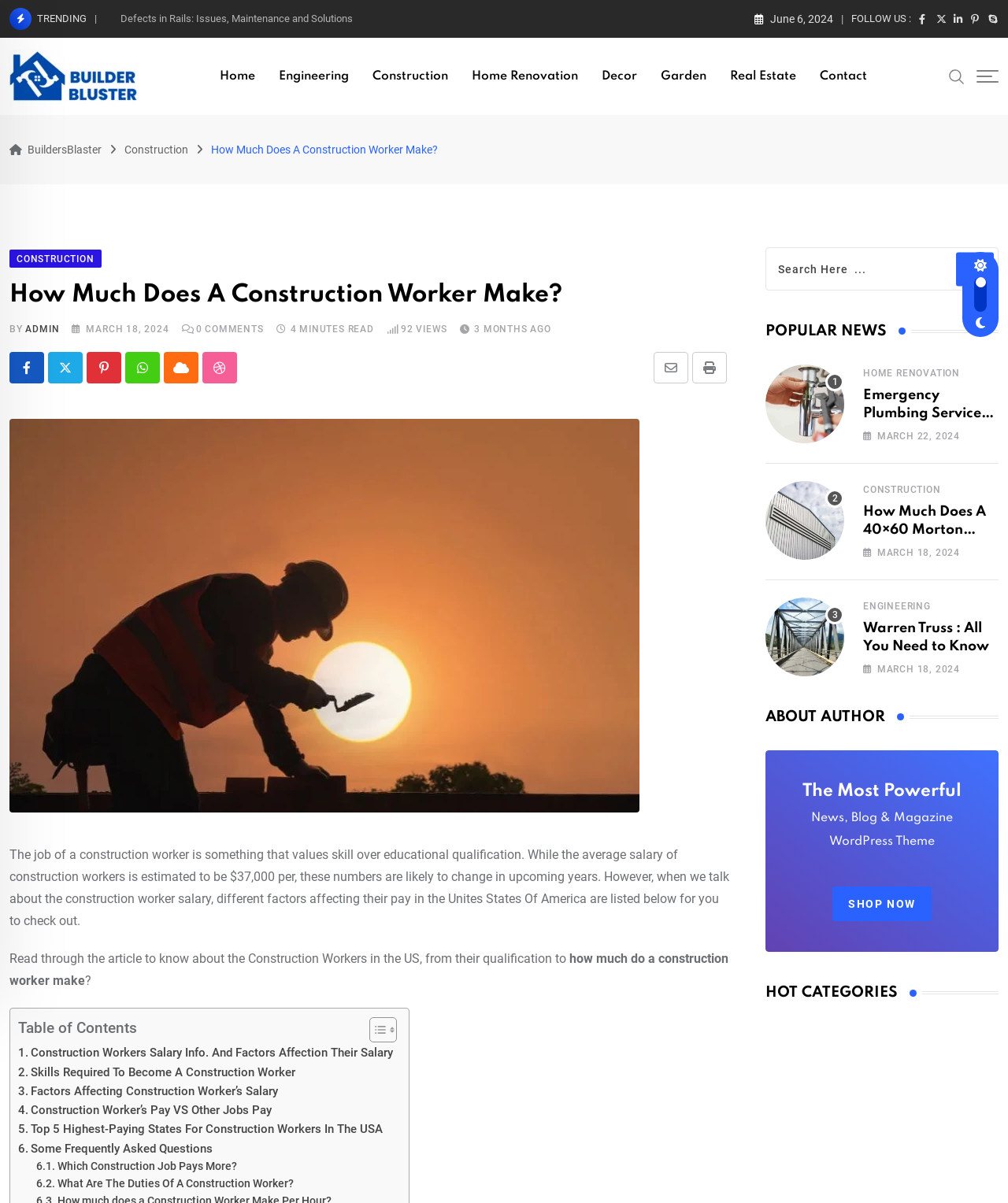What is the main topic of the article?
Carefully analyze the image and provide a detailed answer to the question.

The article discusses the salary of construction workers in the United States, including factors that affect their pay and a comparison with other jobs.